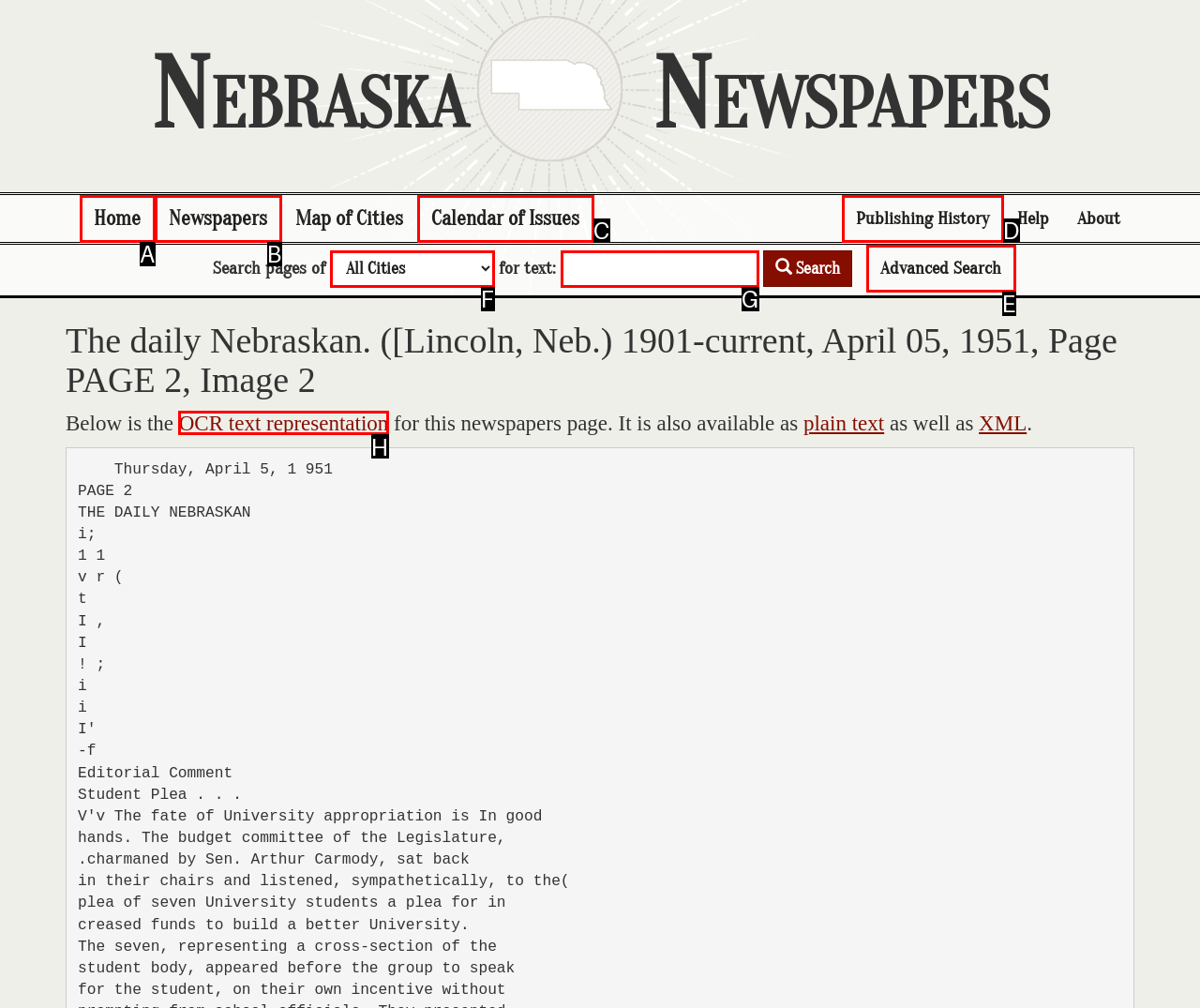Match the following description to a UI element: Calendar of Issues
Provide the letter of the matching option directly.

C